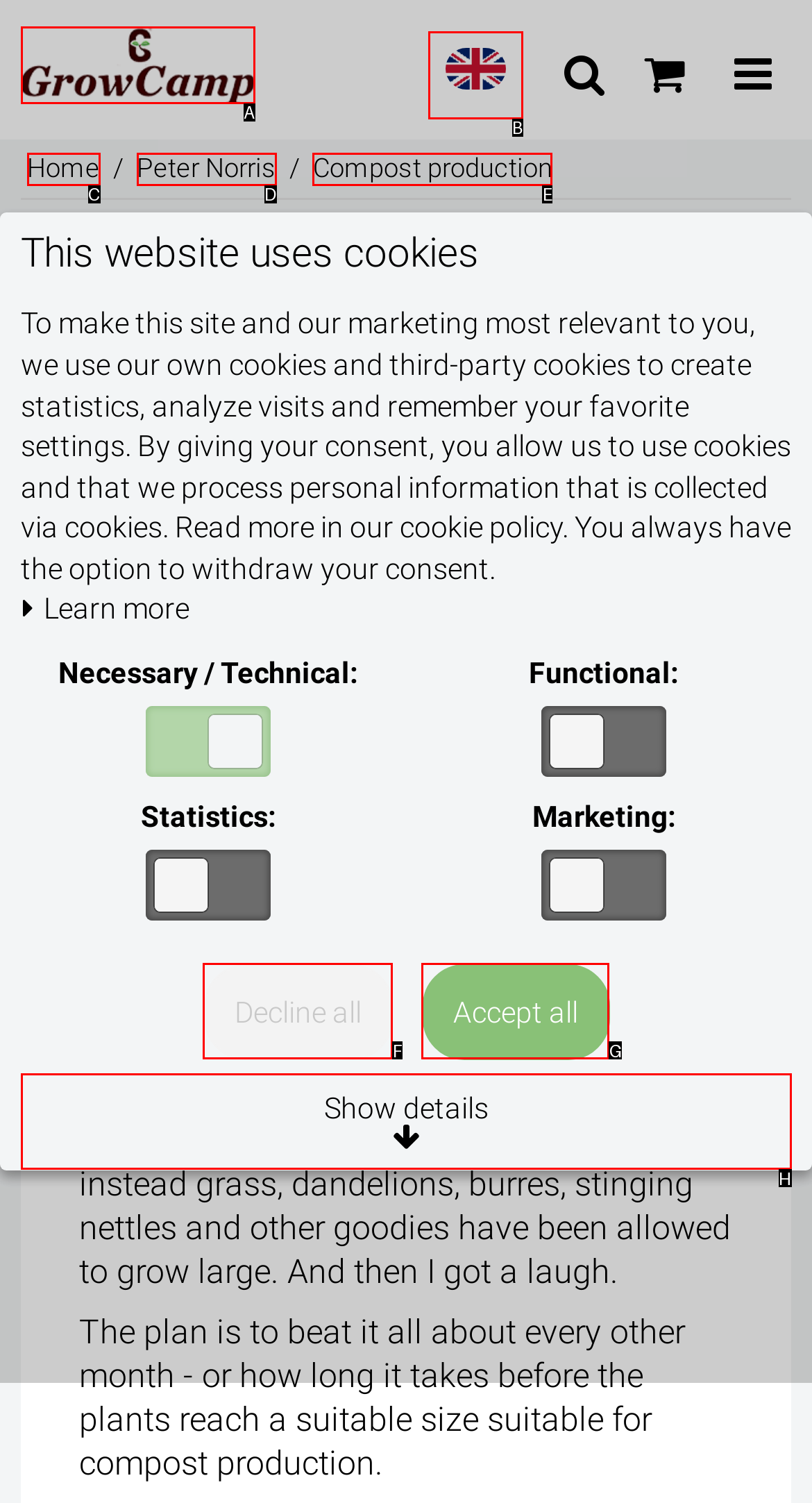Tell me which one HTML element I should click to complete the following task: Click the UK5 button Answer with the option's letter from the given choices directly.

B